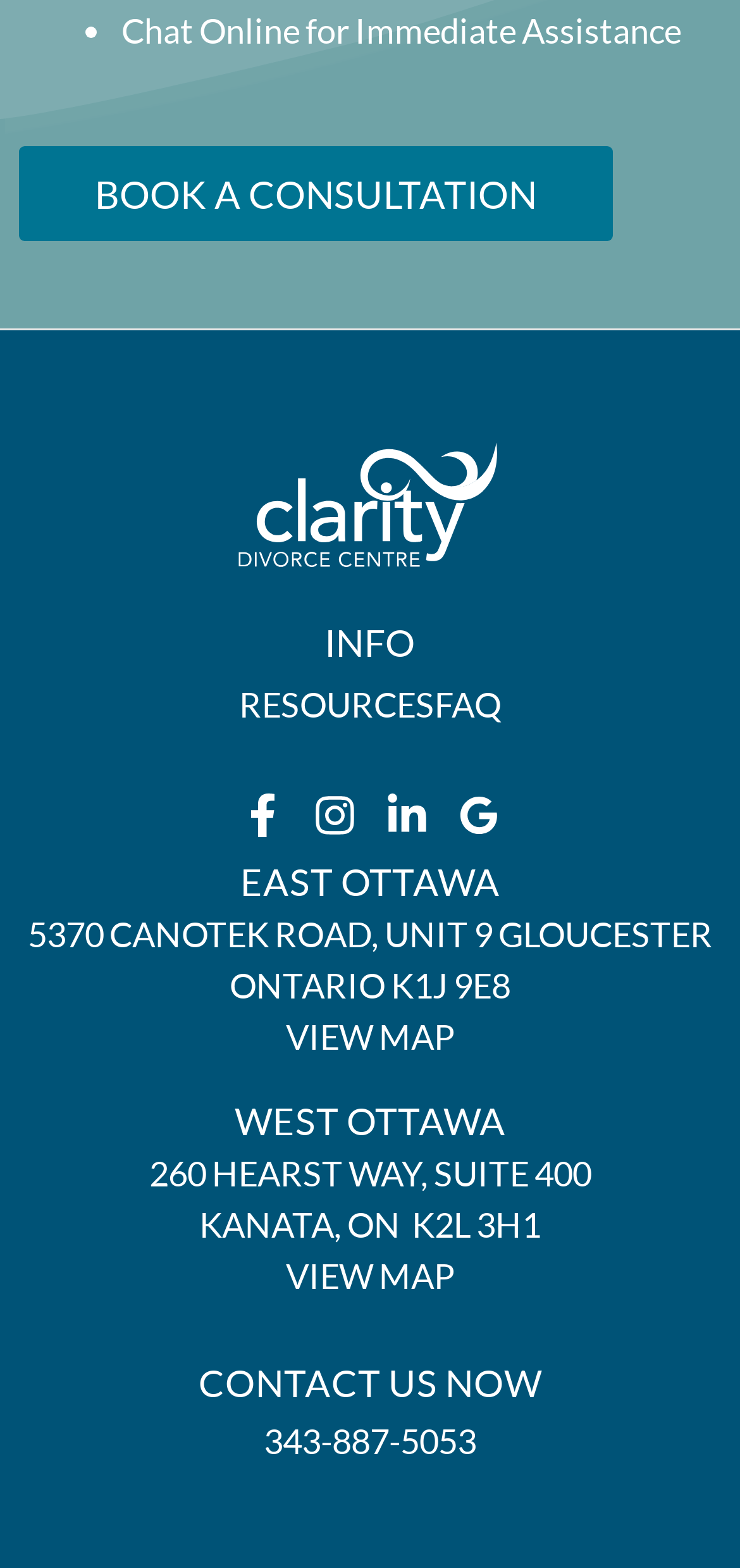What is the company name?
Look at the image and answer the question using a single word or phrase.

Clarity Divorce